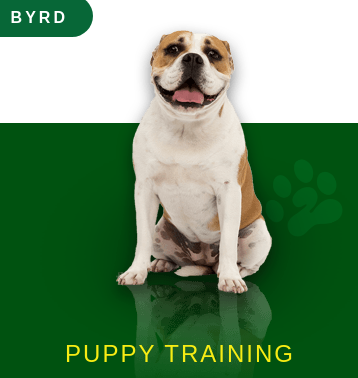Please study the image and answer the question comprehensively:
What is the title above the dog?

According to the caption, the prominent title above the dog's image reads 'BYRD', which is likely the name of the puppy training program or the brand offering the training services.